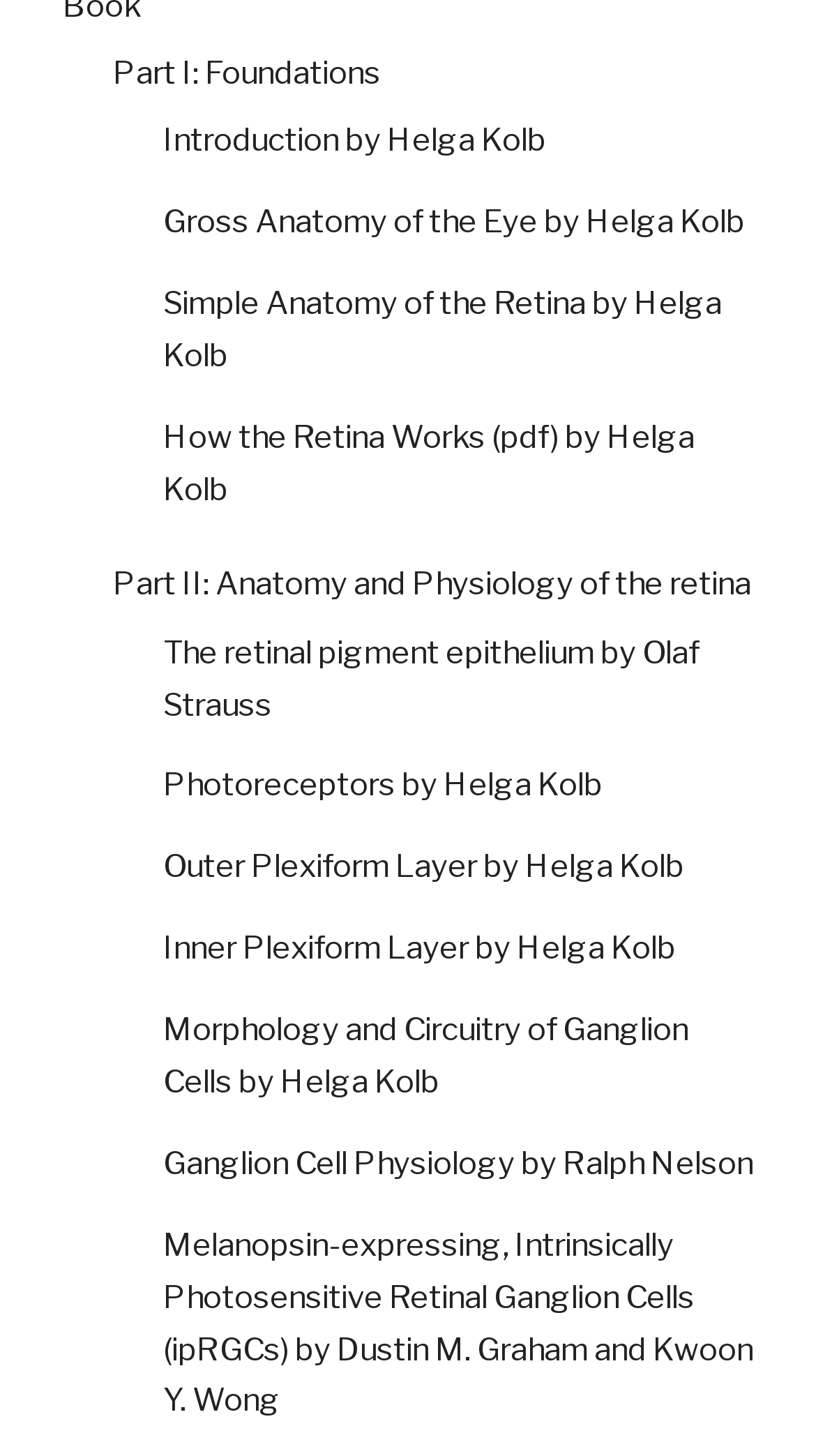Use a single word or phrase to respond to the question:
Who wrote 'Introduction by'

Helga Kolb